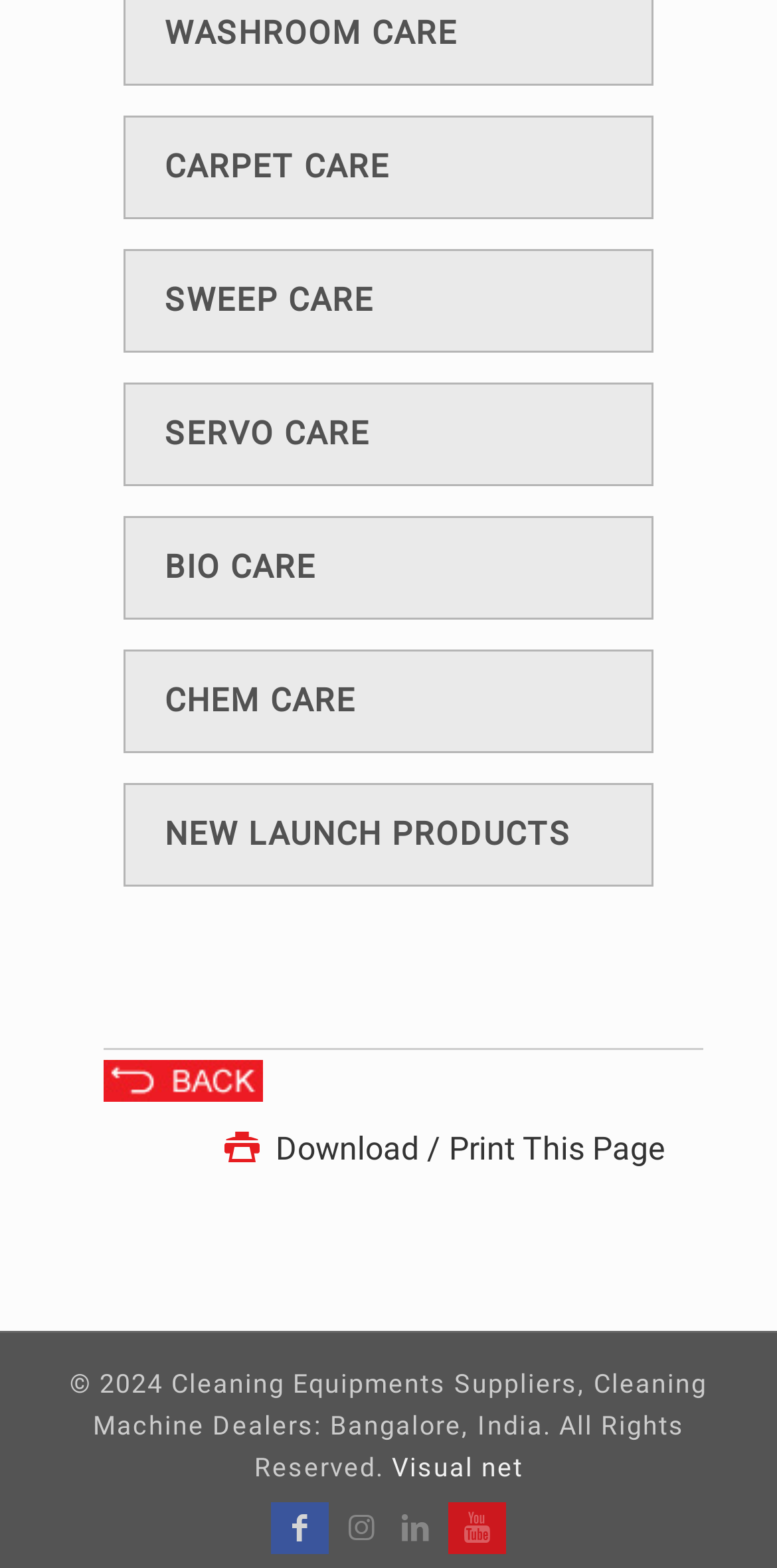Please find the bounding box coordinates of the section that needs to be clicked to achieve this instruction: "Go to Visual net".

[0.504, 0.926, 0.673, 0.945]